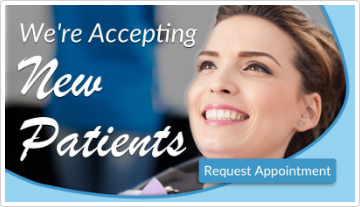Illustrate the image with a detailed caption.

The image features a cheerful and welcoming announcement that the dental practice is currently accepting new patients. The text prominently displays "We're Accepting New Patients" in an inviting font, emphasizing the open and friendly approach of the practice. Below this, a call-to-action button labeled "Request Appointment" encourages potential patients to take the next step toward their dental care. The background of the image is a soft blue, which adds to the calming atmosphere typically associated with dental visits, and there appears to be a smiling patient in the background, reflecting satisfaction and comfort. This visual serves to reassure prospective clients that they will receive attentive care in a supportive environment.